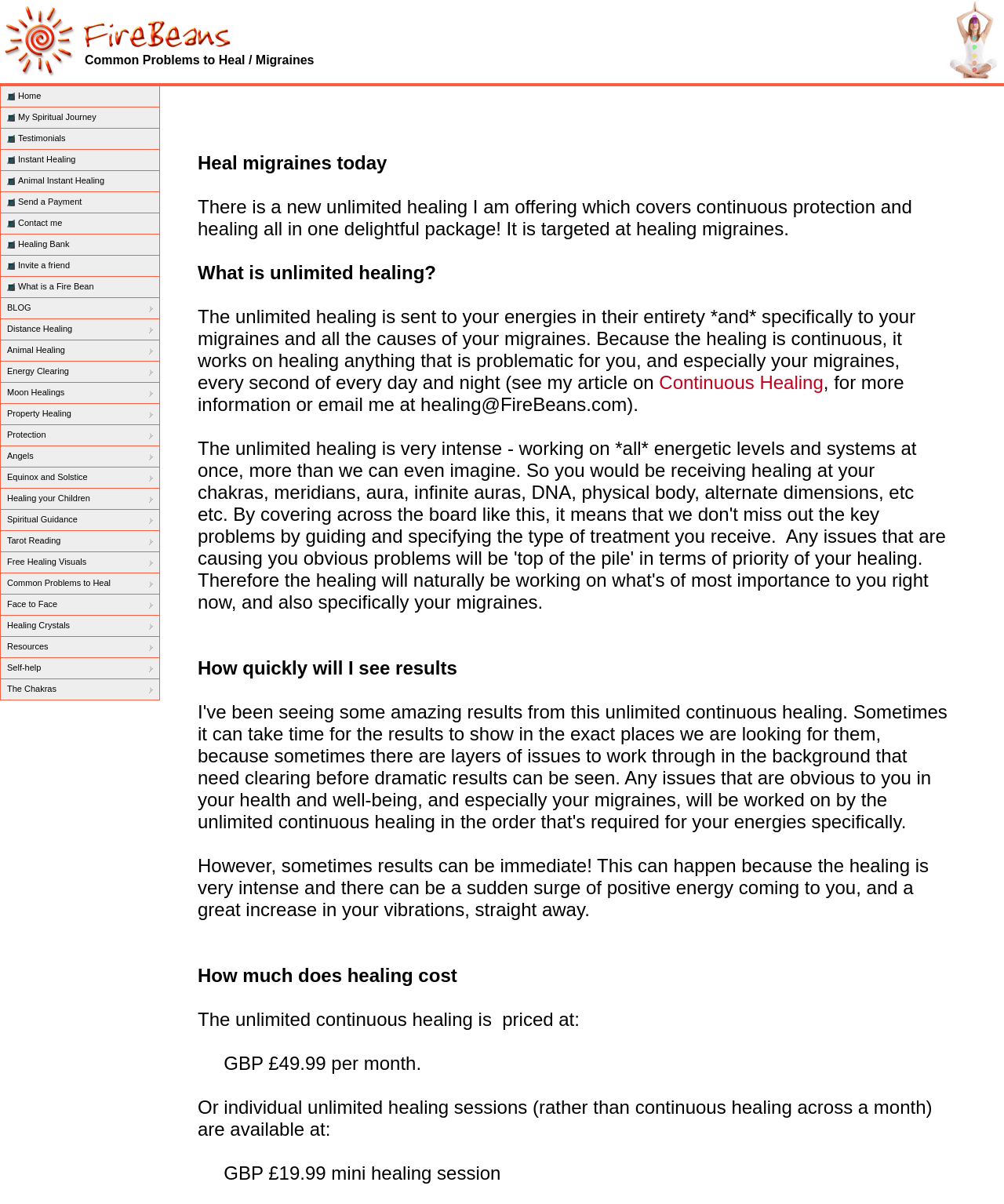How can I contact the healer?
Can you offer a detailed and complete answer to this question?

The webpage provides an email address, healing@FireBeans.com, where I can contact the healer for more information or to inquire about the healing services.